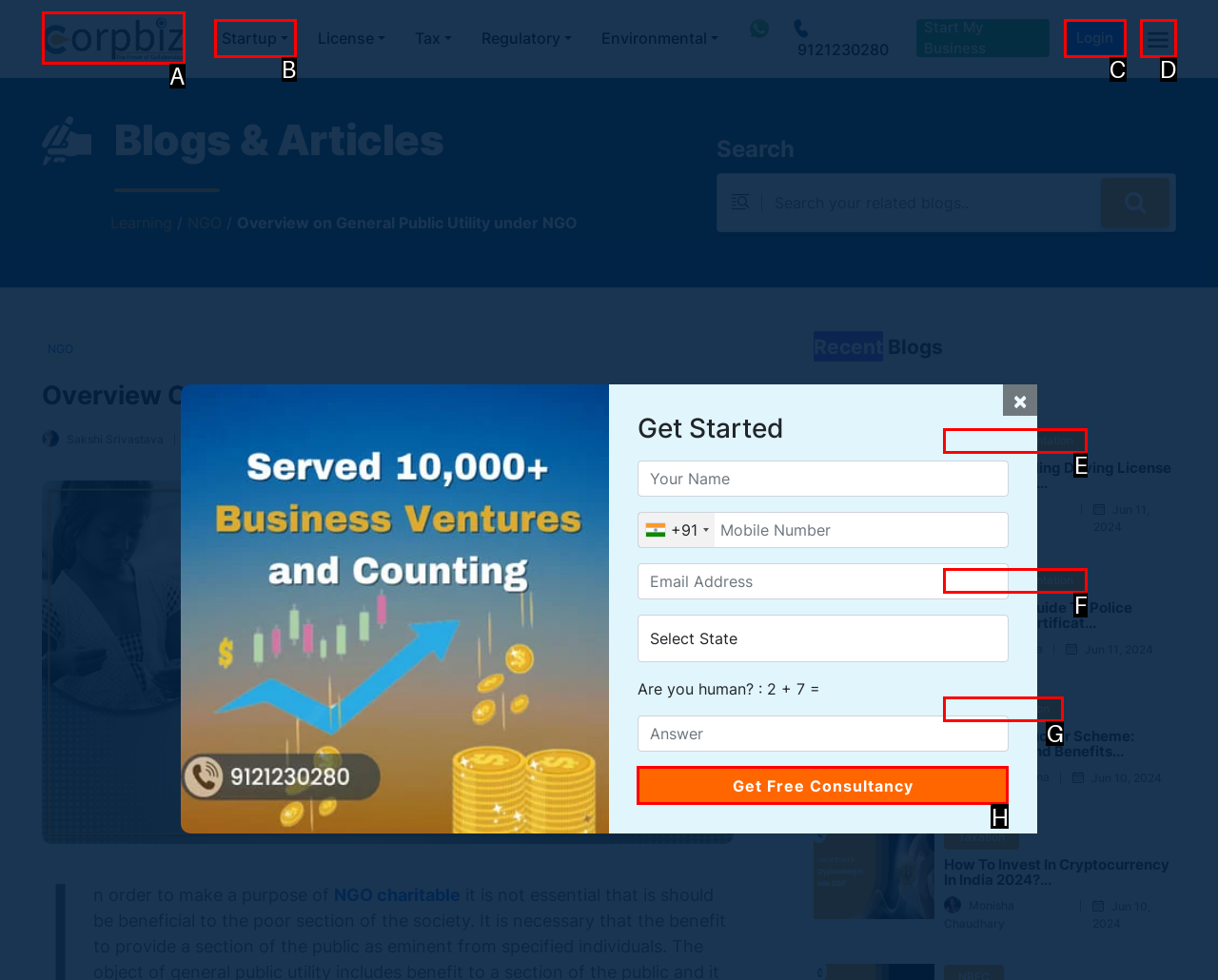For the task: Get a free consultancy, tell me the letter of the option you should click. Answer with the letter alone.

H